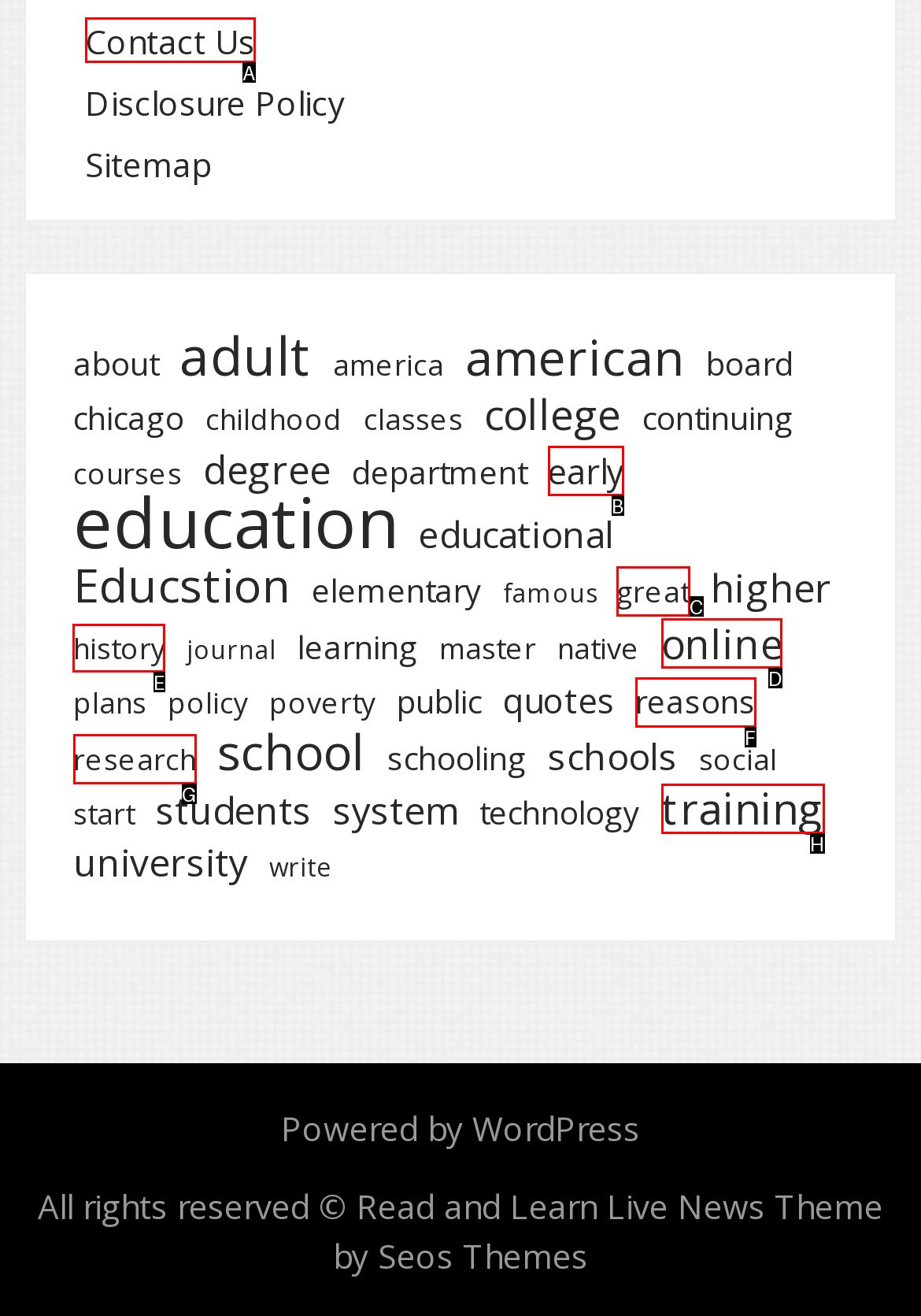To complete the task: Read about 'History' of education, which option should I click? Answer with the appropriate letter from the provided choices.

E